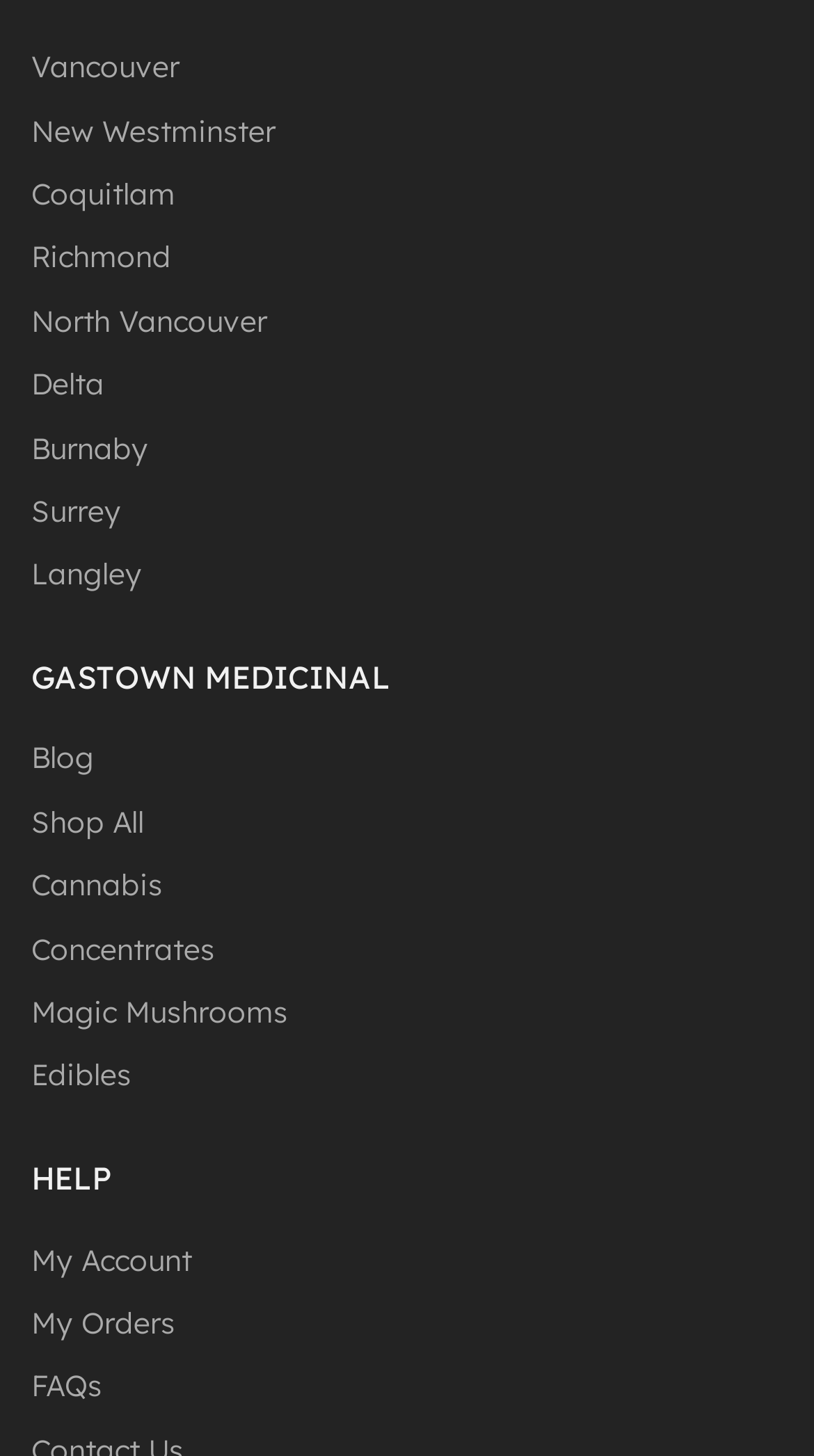Can you provide the bounding box coordinates for the element that should be clicked to implement the instruction: "access the twentieth link"?

None